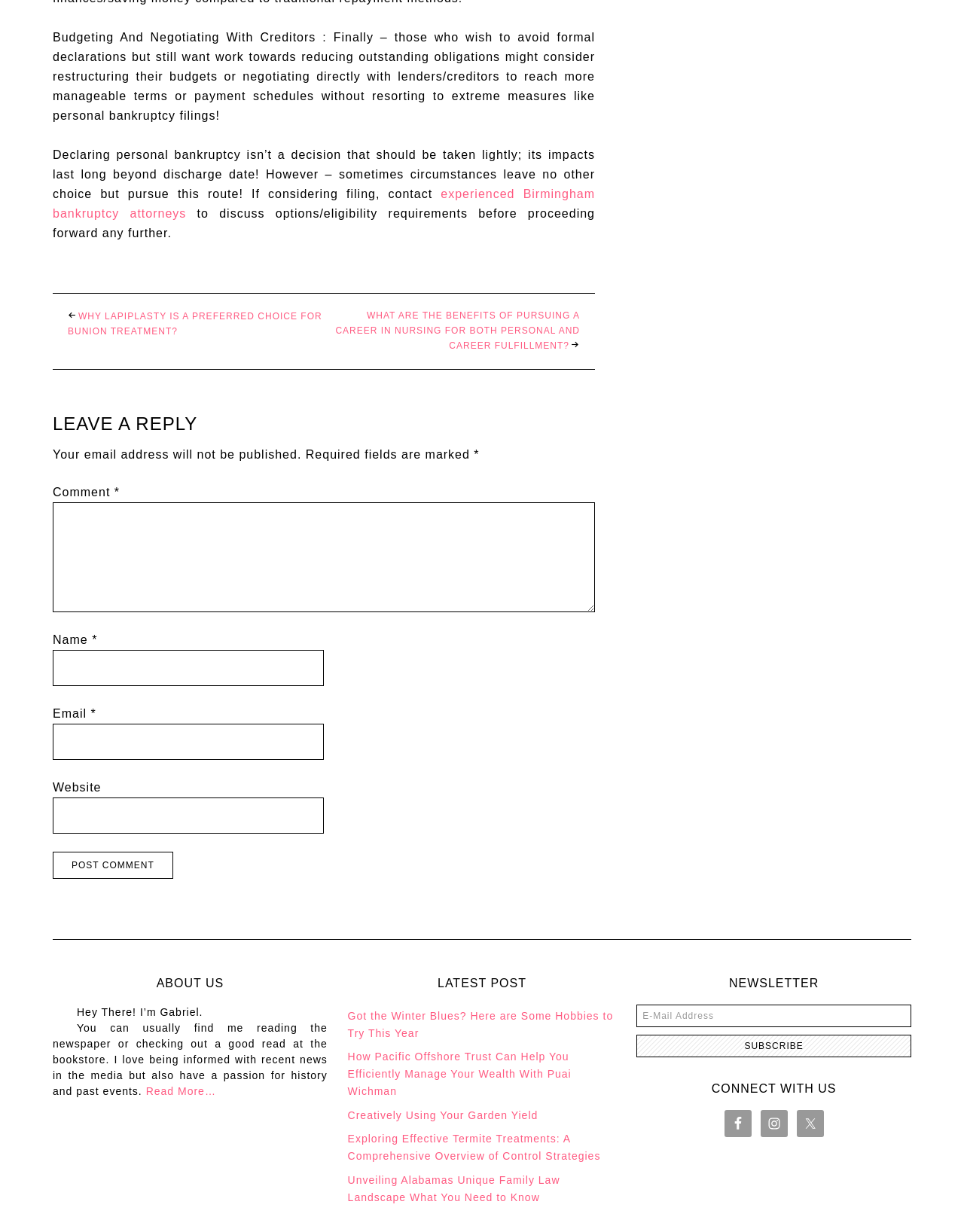Identify the bounding box coordinates for the region to click in order to carry out this instruction: "Subscribe to the newsletter". Provide the coordinates using four float numbers between 0 and 1, formatted as [left, top, right, bottom].

[0.66, 0.84, 0.945, 0.858]